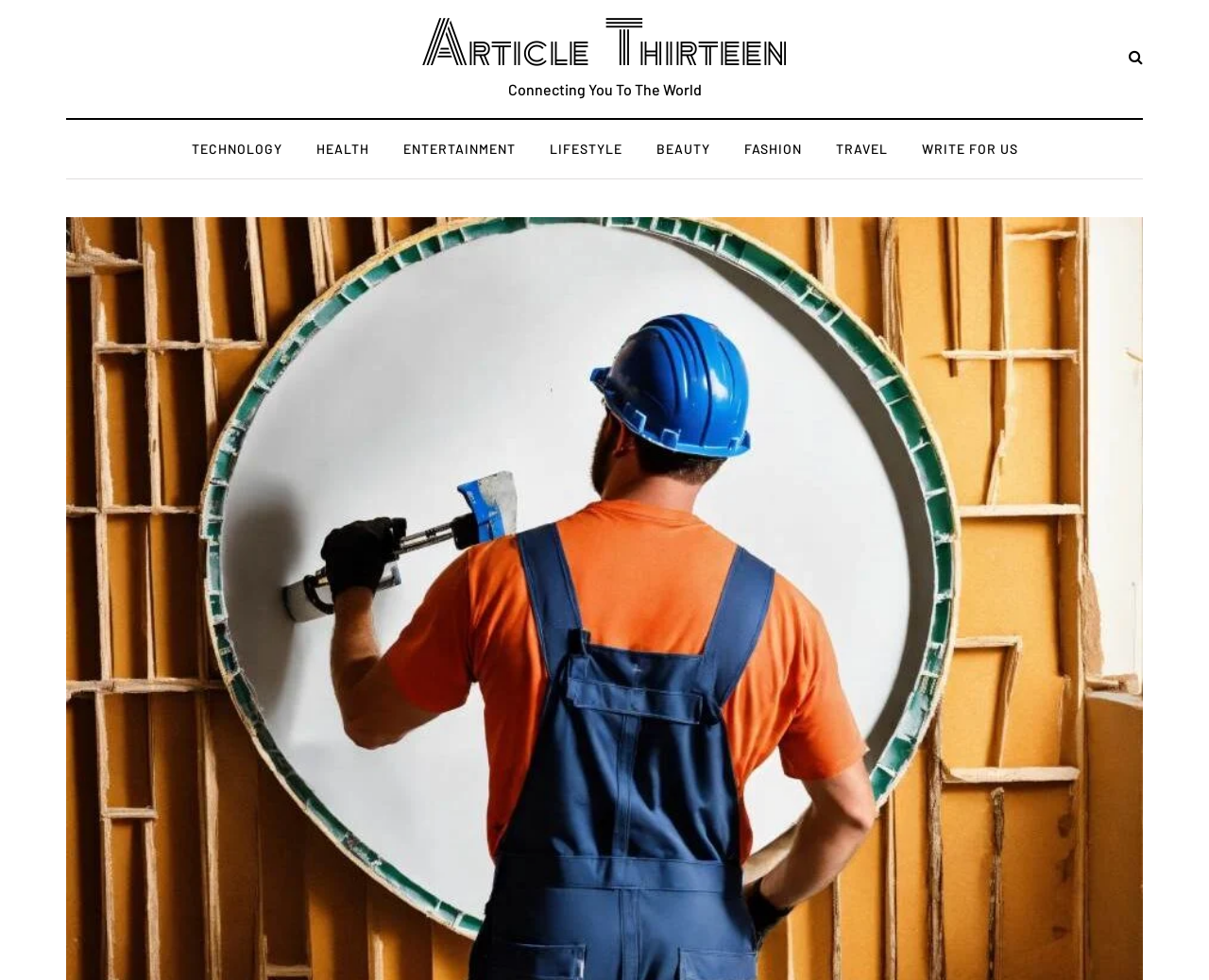Provide a short, one-word or phrase answer to the question below:
What is the slogan or tagline of the website?

Connecting You To The World